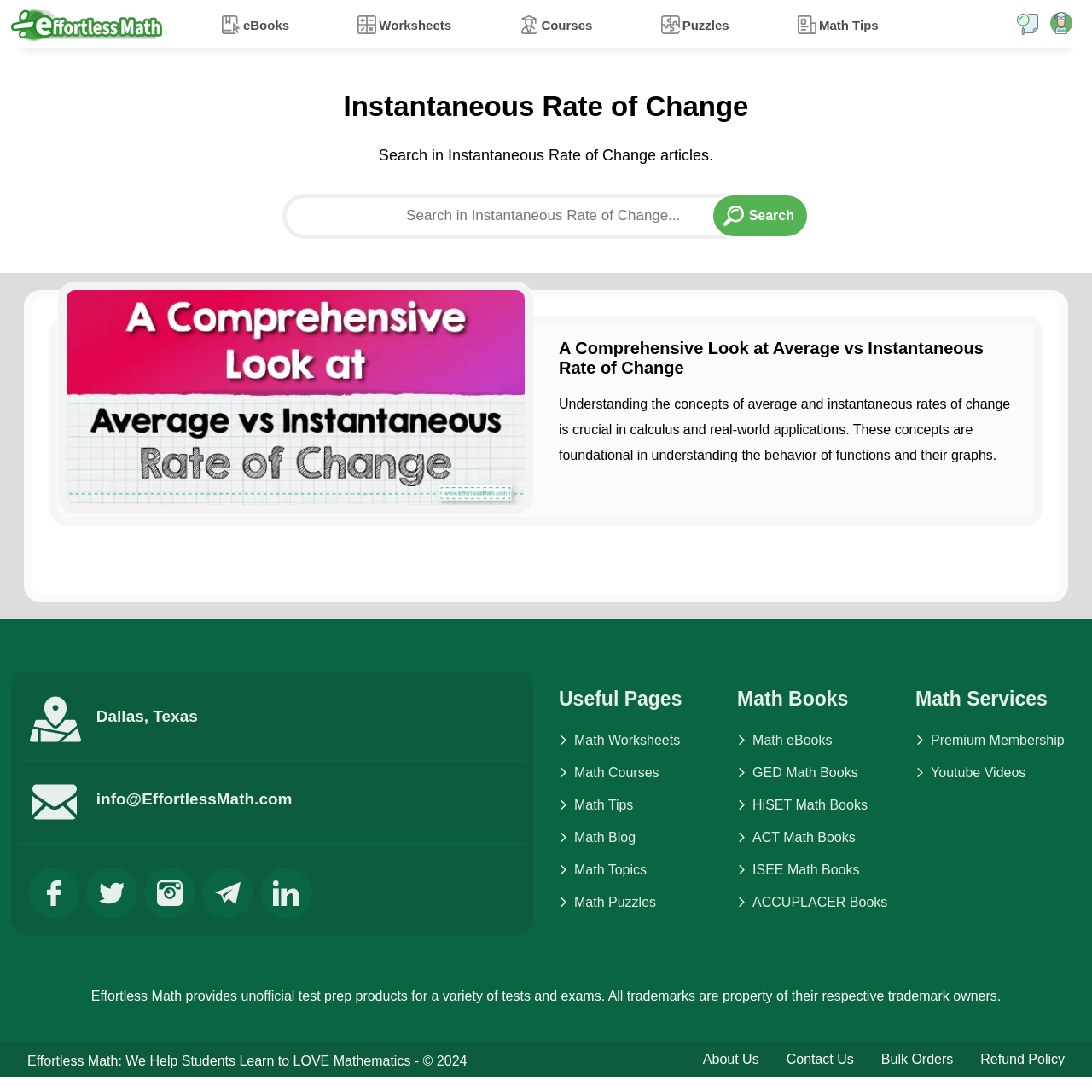Identify the bounding box coordinates necessary to click and complete the given instruction: "Learn about premium membership".

[0.838, 0.671, 0.99, 0.685]